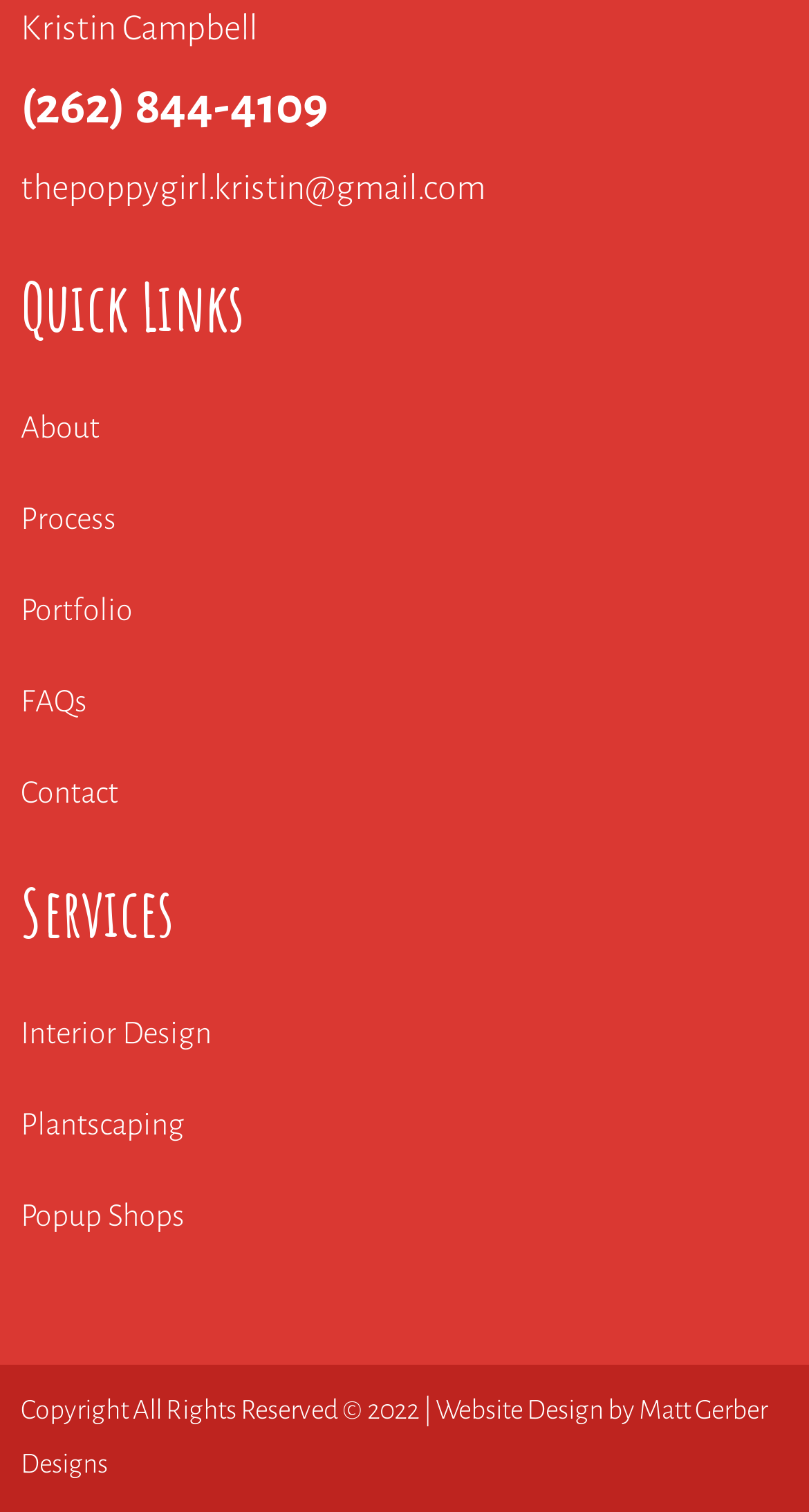How many links are available under 'Quick Links'?
Could you give a comprehensive explanation in response to this question?

Under the 'Quick Links' heading, there are five links: 'About', 'Process', 'Portfolio', 'FAQs', and 'Contact'.